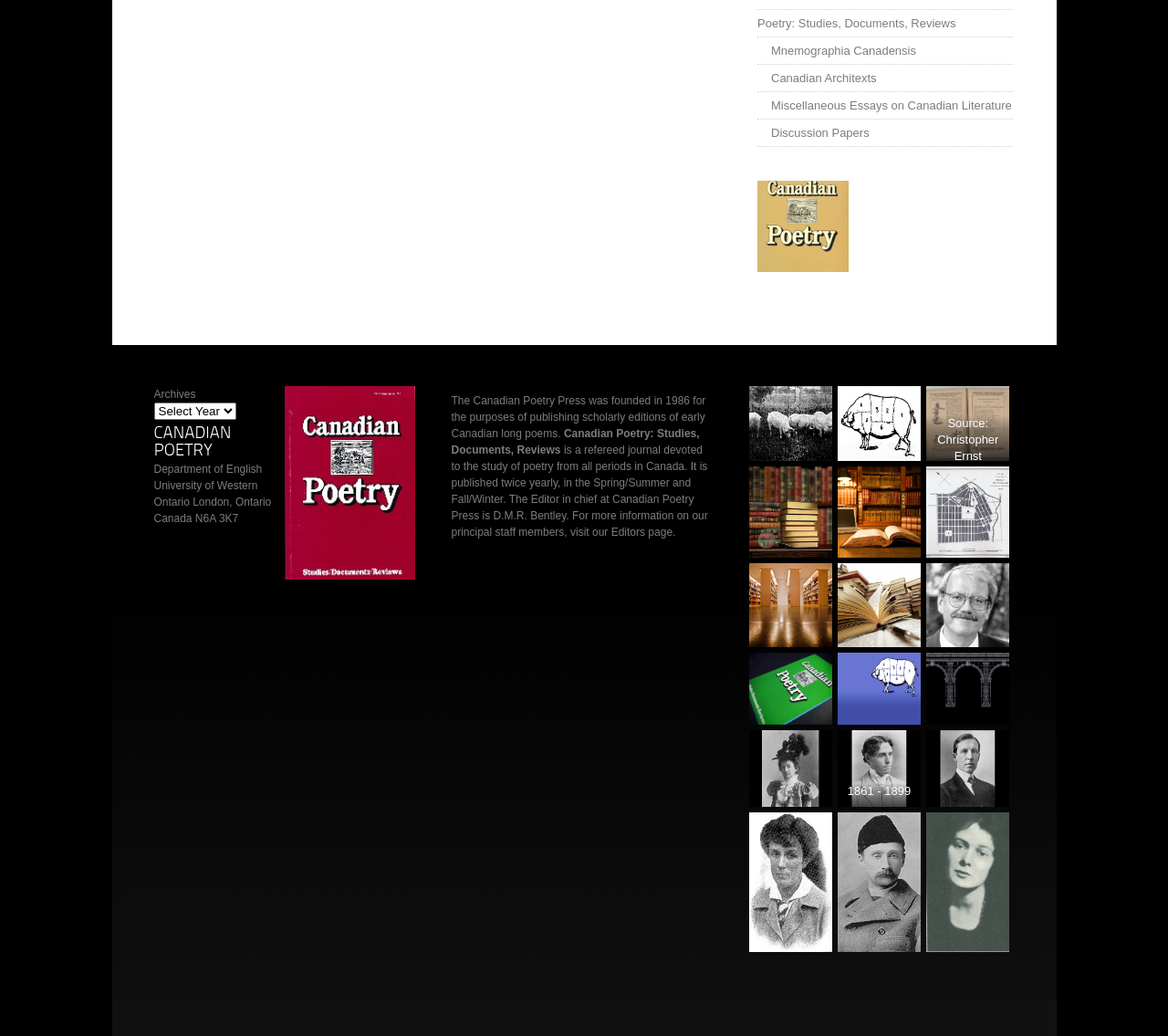Given the element description, predict the bounding box coordinates in the format (top-left x, top-left y, bottom-right x, bottom-right y). Make sure all values are between 0 and 1. Here is the element description: Editors page.

[0.523, 0.507, 0.578, 0.519]